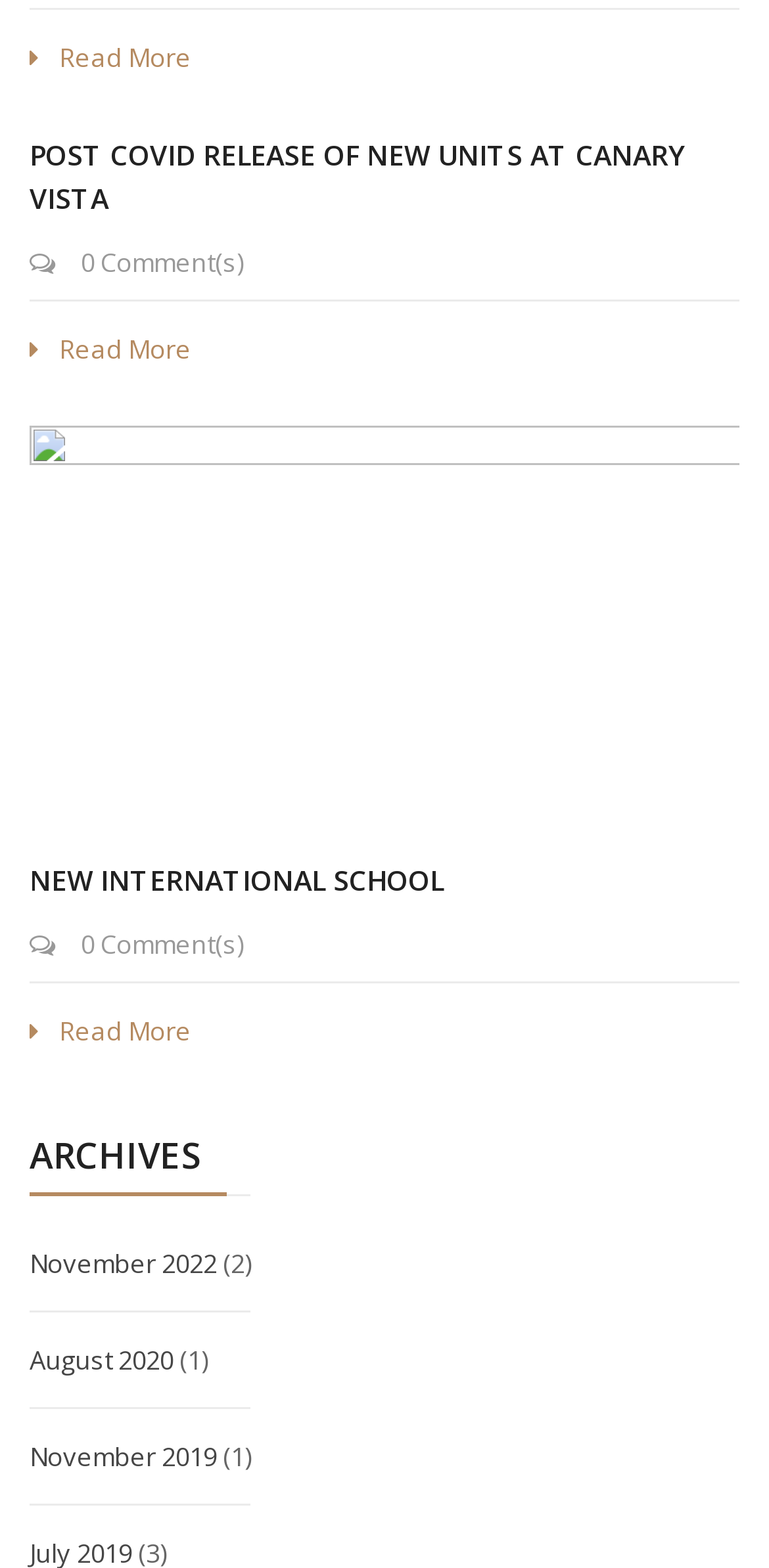How many comments are there on the second post?
Could you give a comprehensive explanation in response to this question?

I found the answer by looking at the StaticText element with the text '0 Comment(s)' which is located below the second post heading.